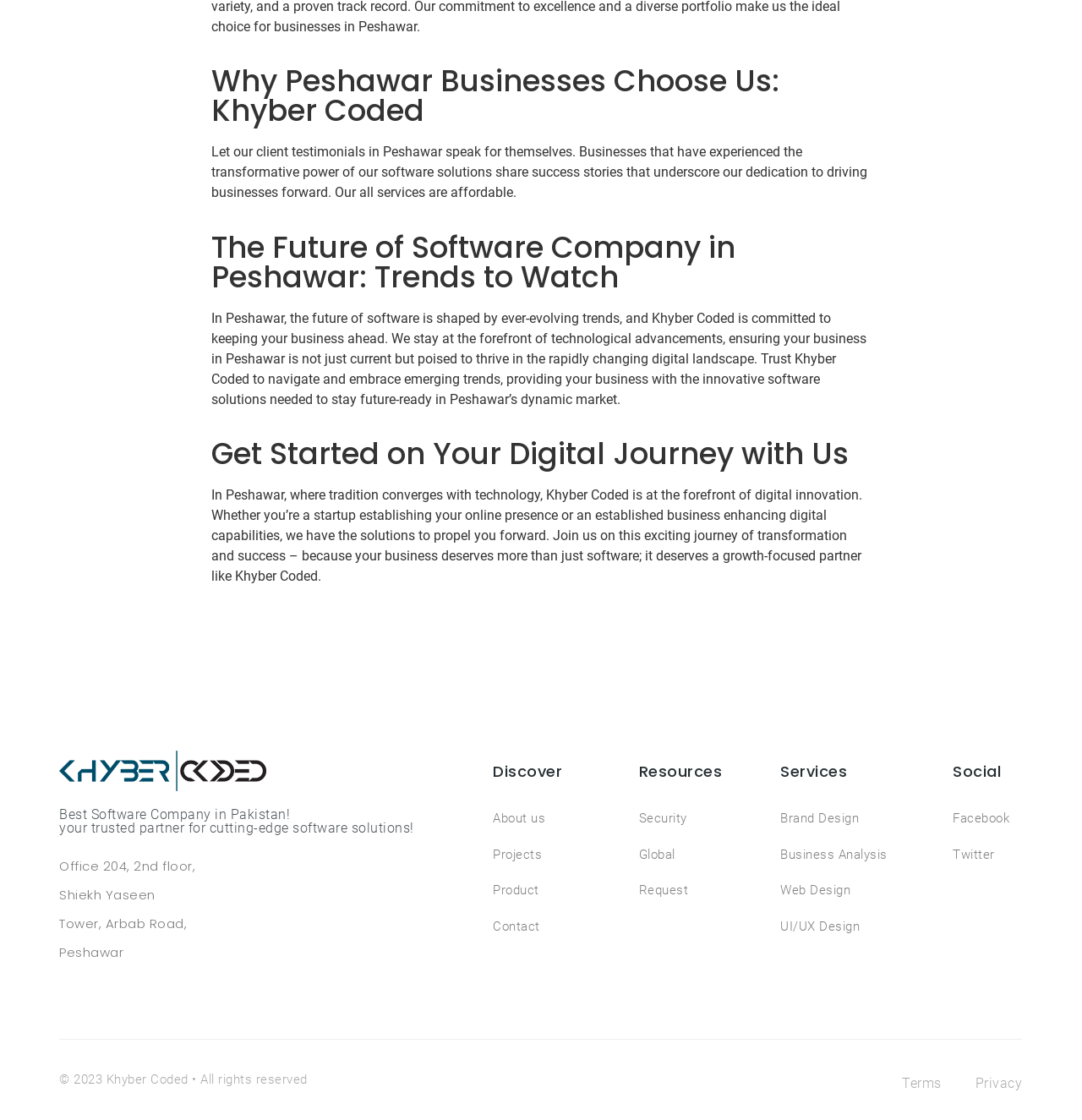Utilize the details in the image to thoroughly answer the following question: What is the copyright year of the company?

The copyright year of the company can be found in the heading '© 2023 Khyber Coded • All rights reserved'.